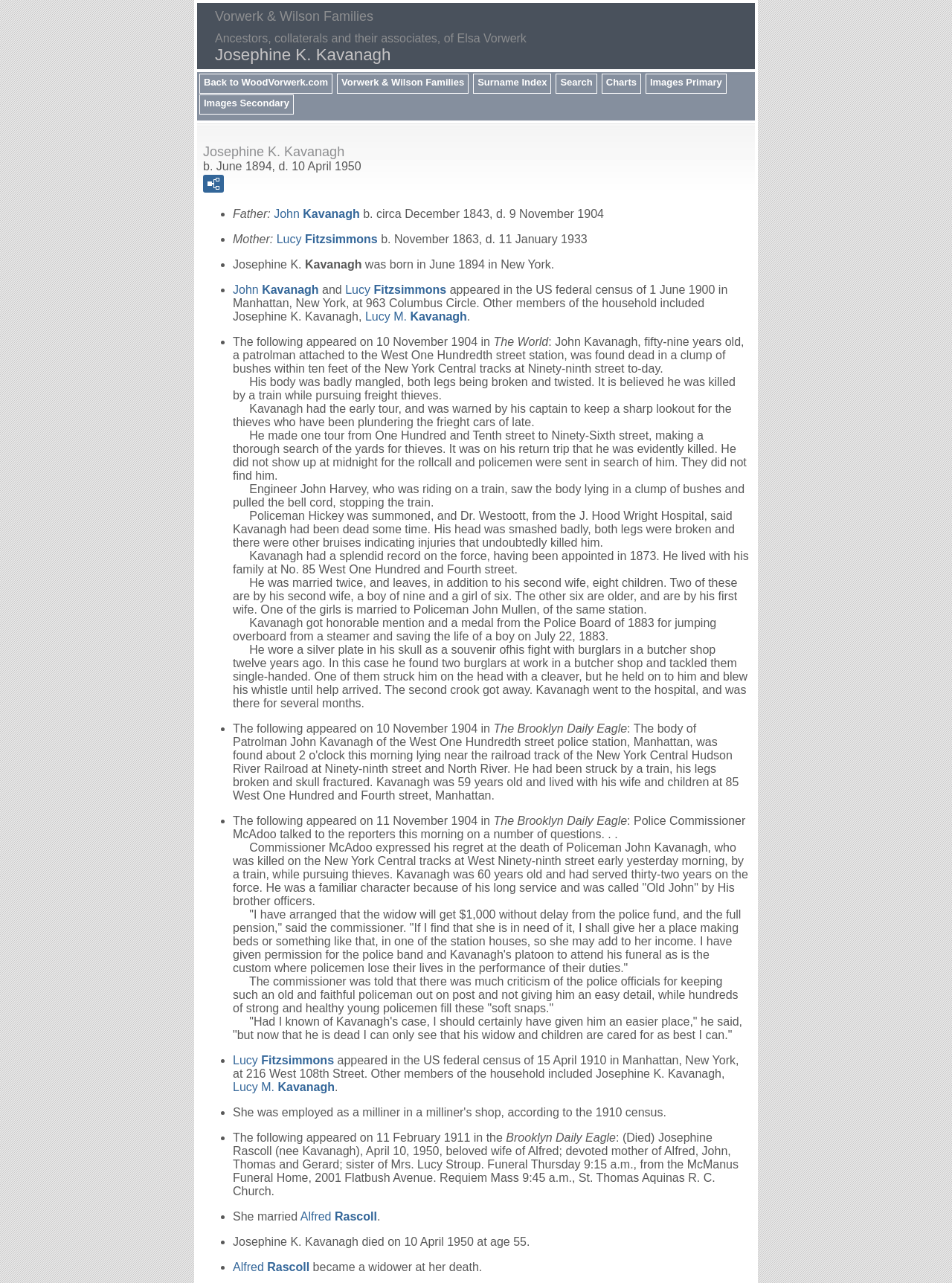Give a concise answer of one word or phrase to the question: 
What was the name of Josephine K. Kavanagh's husband?

Alfred Rascoll